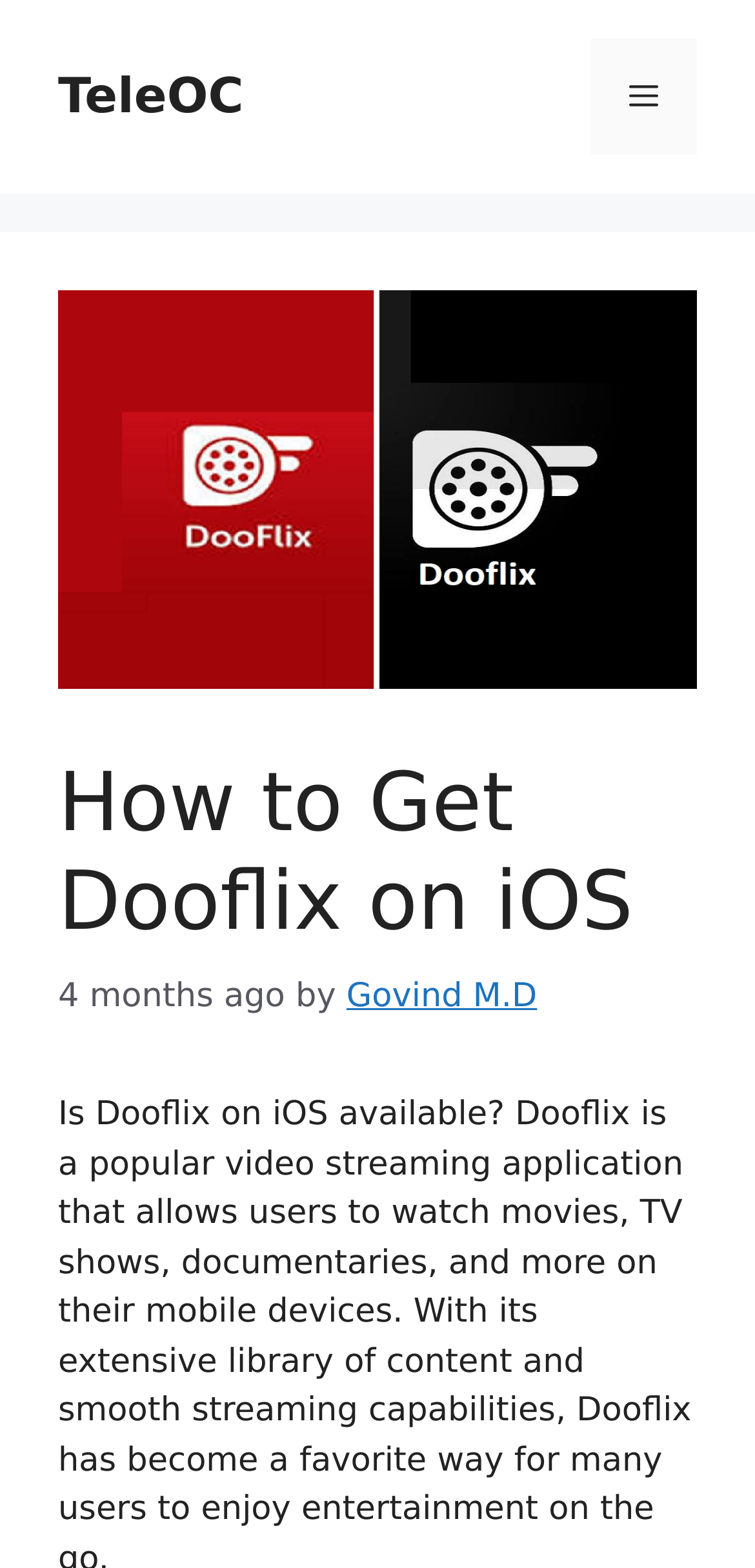How old is the article?
Refer to the screenshot and respond with a concise word or phrase.

4 months